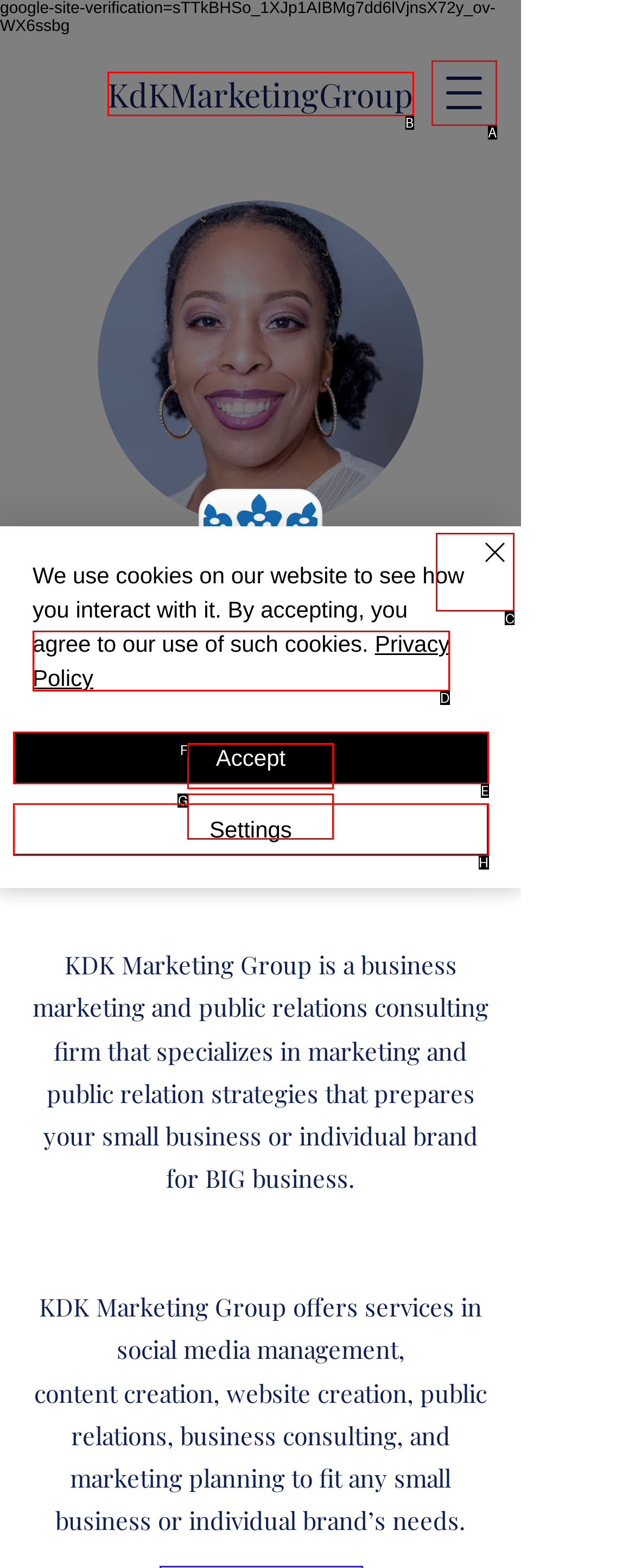Choose the letter of the element that should be clicked to complete the task: Close the alert
Answer with the letter from the possible choices.

C